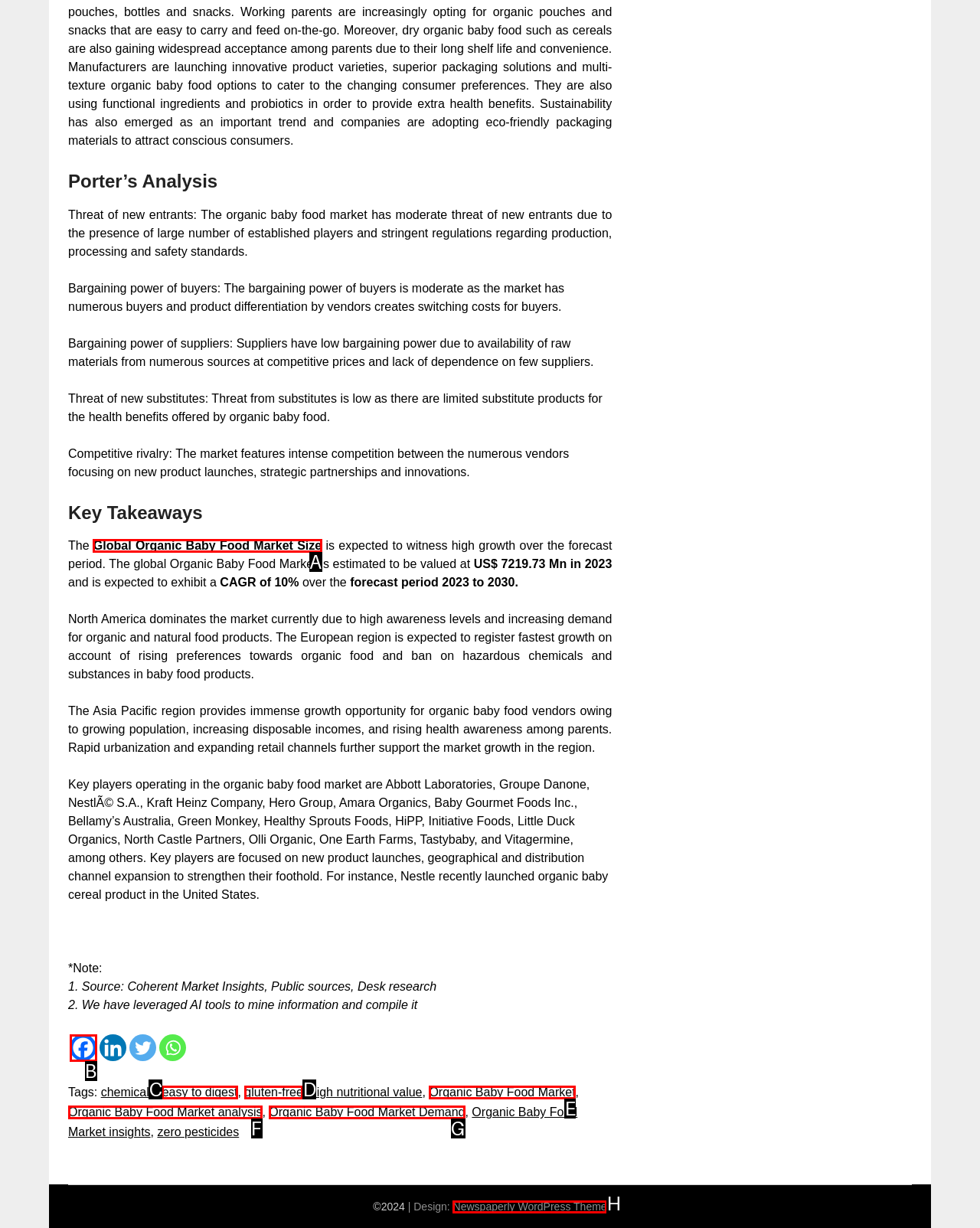From the choices given, find the HTML element that matches this description: Organic Baby Food Market. Answer with the letter of the selected option directly.

E